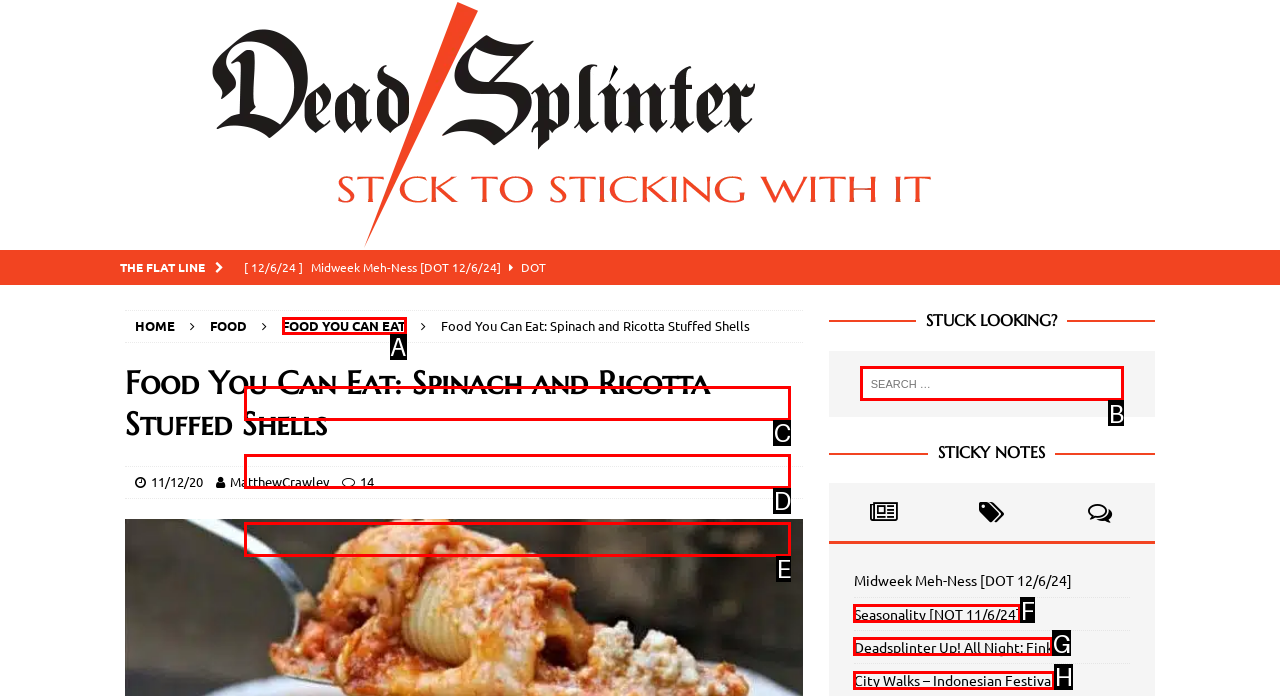Choose the UI element you need to click to carry out the task: Search for something.
Respond with the corresponding option's letter.

B